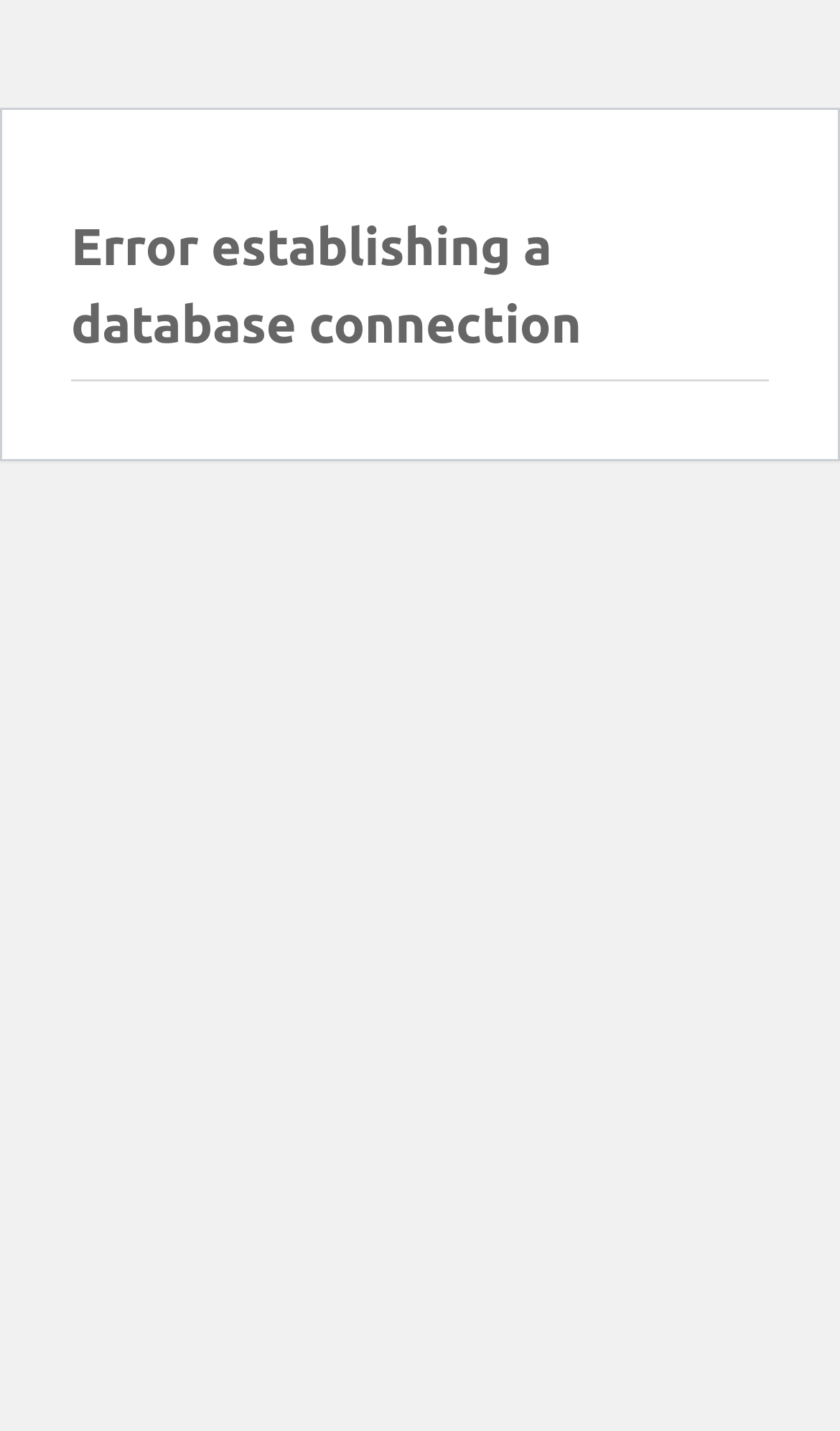Could you identify the text that serves as the heading for this webpage?

Error establishing a database connection